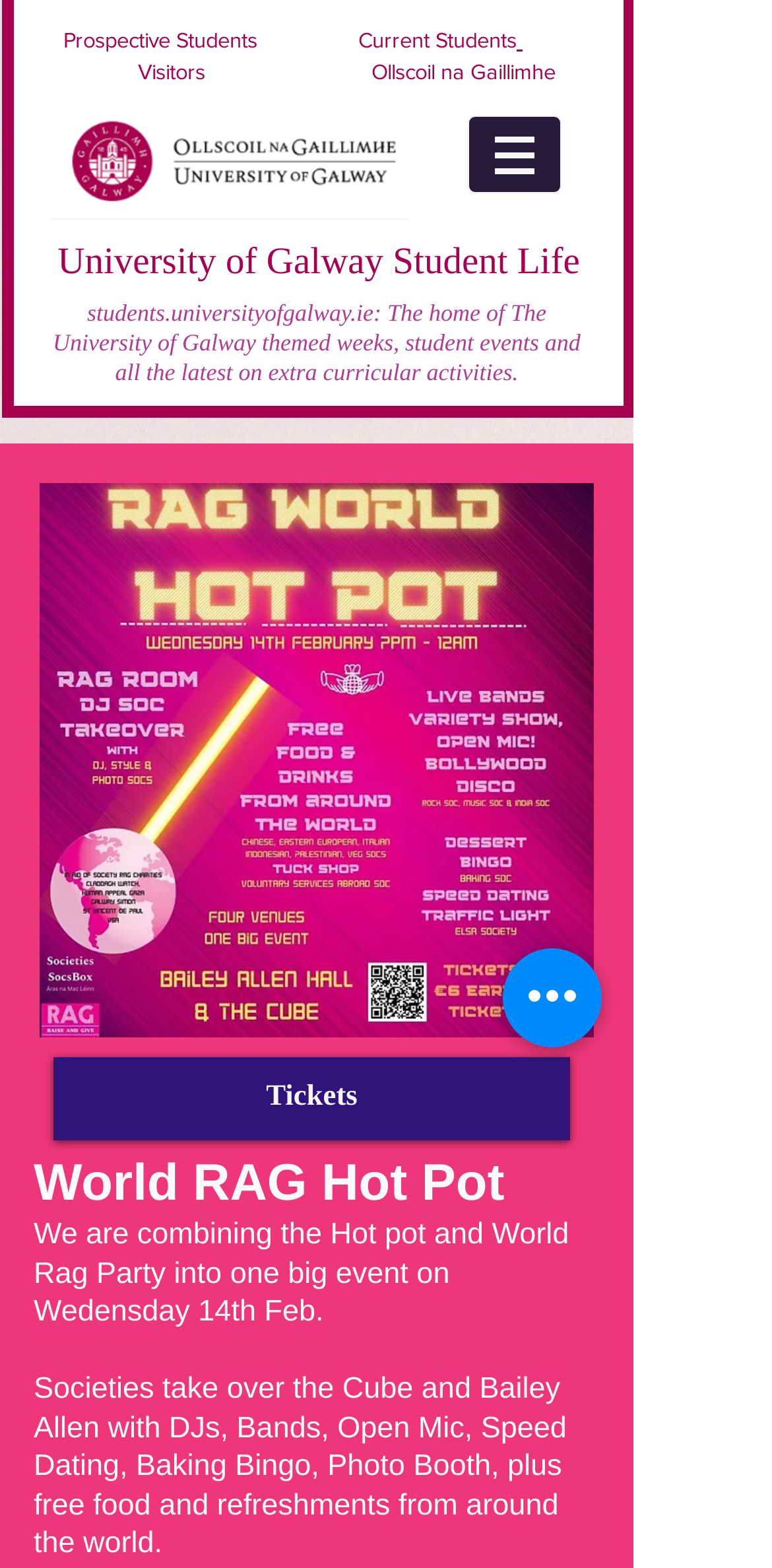Respond with a single word or phrase to the following question:
What is the purpose of the event on Wednesday 14th Feb?

Student event with activities